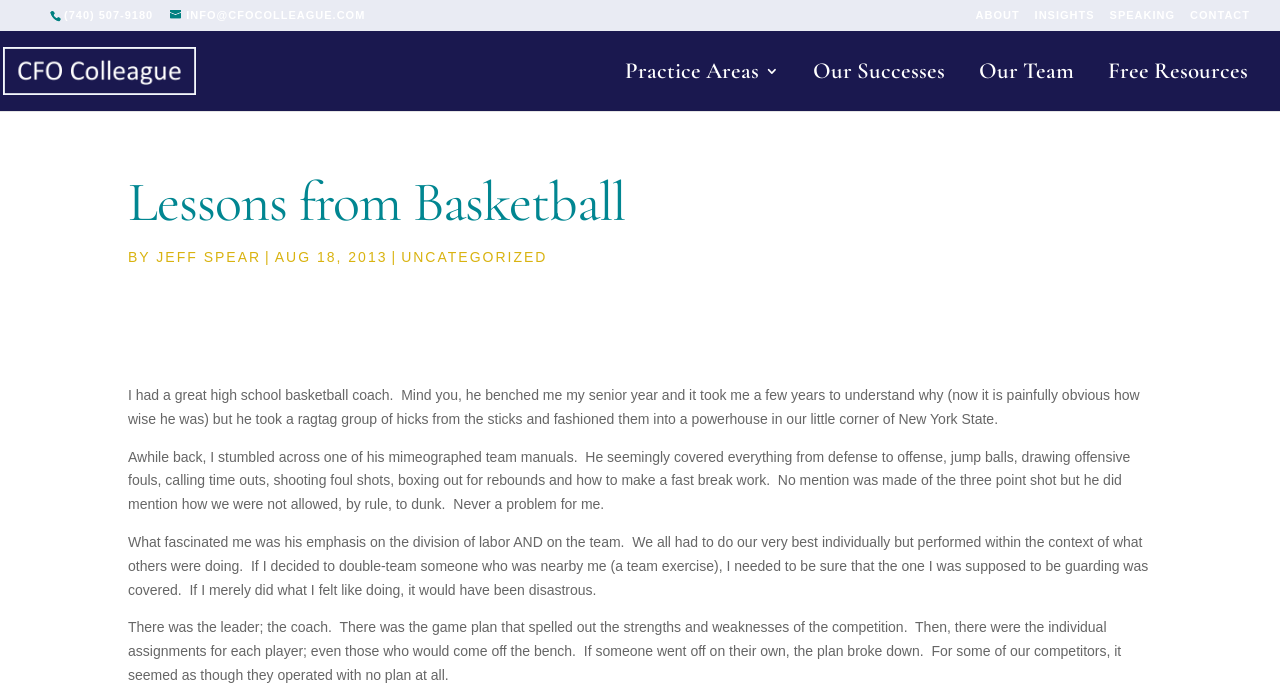Determine the bounding box coordinates of the area to click in order to meet this instruction: "click the Lessons from Basketball heading".

[0.1, 0.244, 0.645, 0.355]